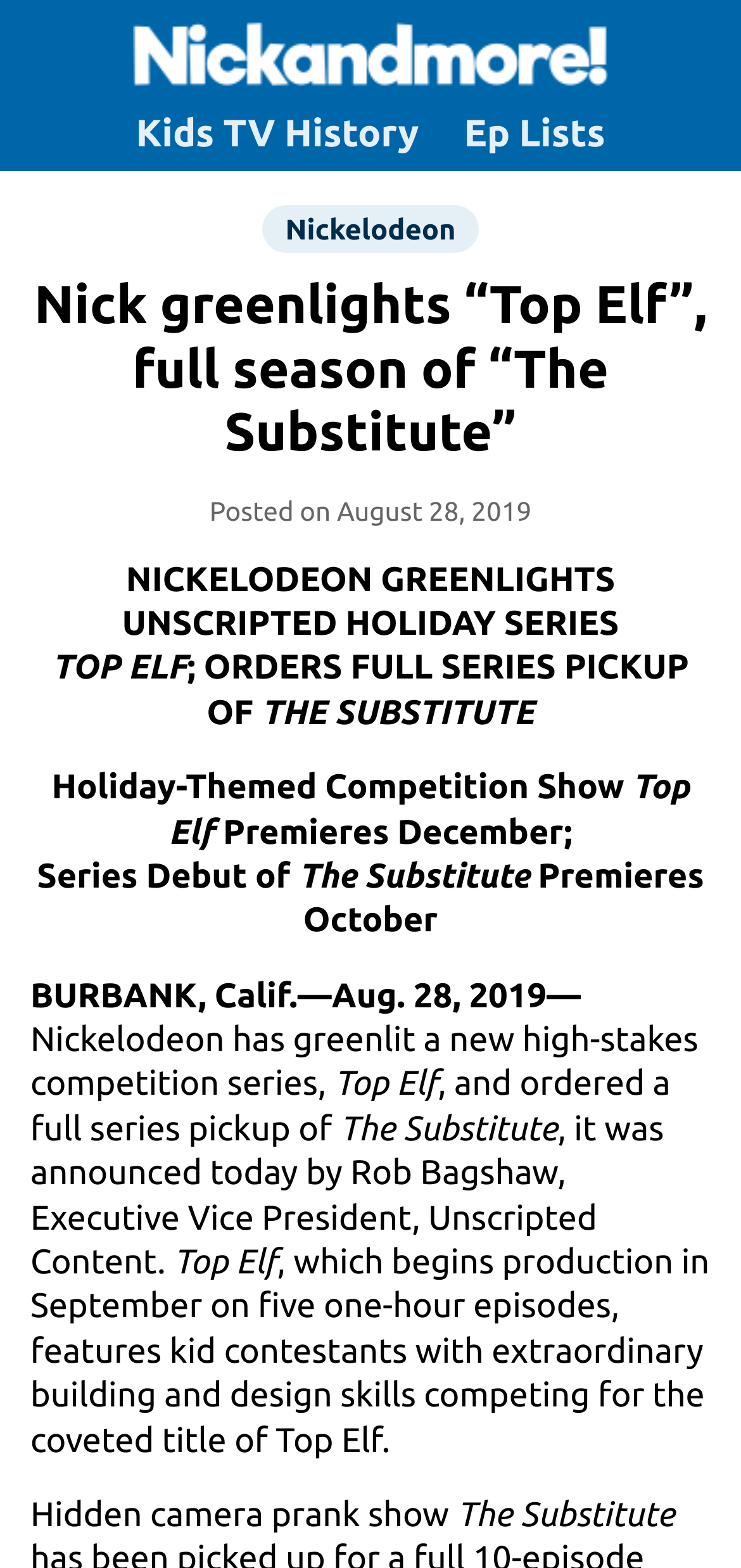Describe all the visual and textual components of the webpage comprehensively.

The webpage appears to be an article about Nickelodeon's new TV shows. At the top left corner, there is a site logo, which is an image with a link to the Nickandmore! website. Below the logo, there are two links, "Kids TV History" and "Ep Lists", with the latter having a sub-link to "Nickelodeon".

The main content of the article is a news post with a heading that reads "Nick greenlights “Top Elf”, full season of “The Substitute”". Below the heading, there is a timestamp indicating that the post was made on August 28, 2019.

The article announces that Nickelodeon has greenlit a new holiday series called "Top Elf" and has ordered a full series pickup of "The Substitute". The text is divided into paragraphs, with the first paragraph introducing the two shows. The second paragraph provides more details about "Top Elf", a holiday-themed competition show that premieres in December. The third paragraph discusses "The Substitute", a hidden camera prank show that premieres in October.

Throughout the article, there are multiple mentions of the show titles "Top Elf" and "The Substitute", with some instances including additional information about the shows. There are no images other than the site logo at the top left corner.